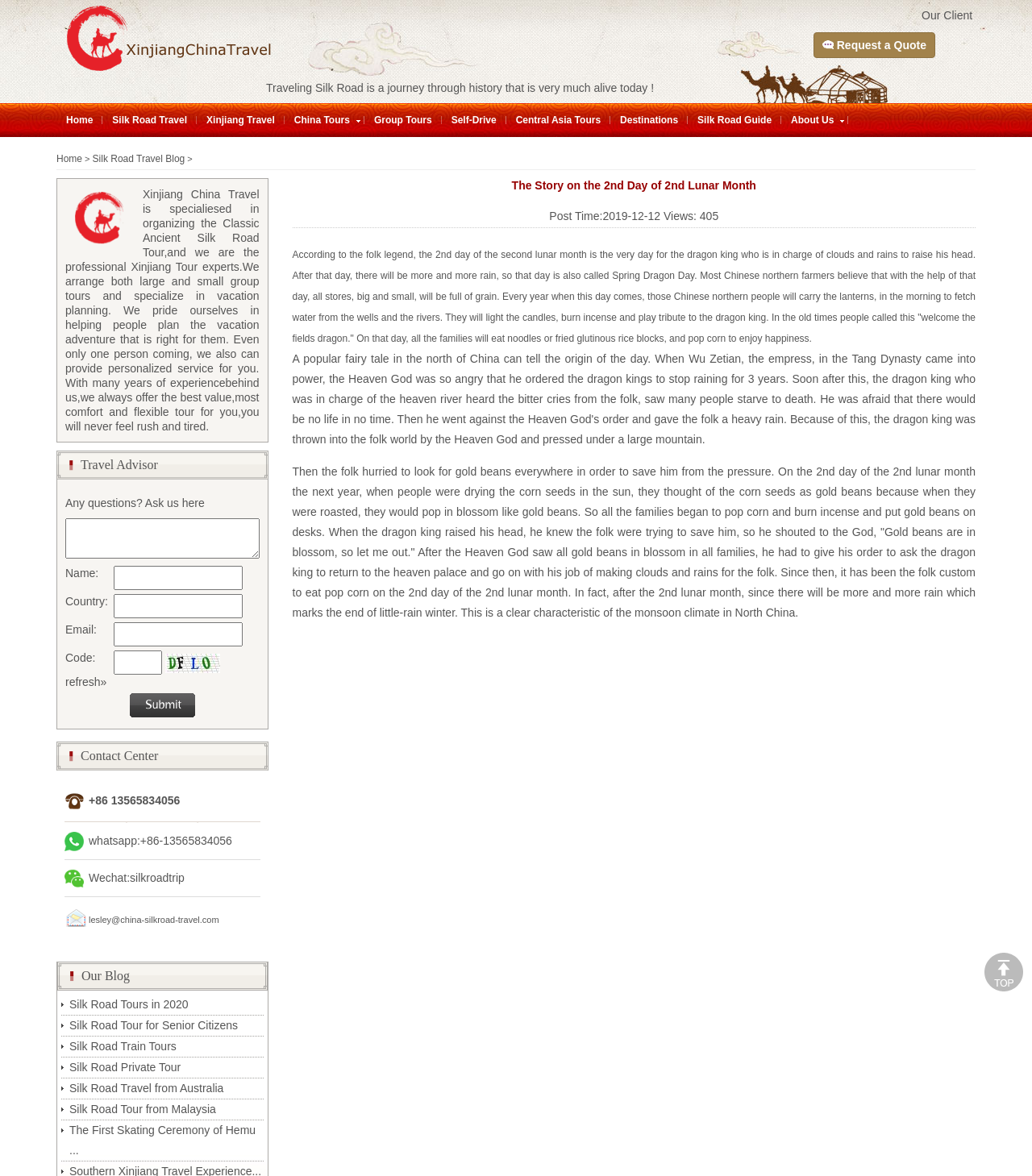Predict the bounding box of the UI element based on the description: "Silk Road Travel from Australia". The coordinates should be four float numbers between 0 and 1, formatted as [left, top, right, bottom].

[0.067, 0.92, 0.217, 0.931]